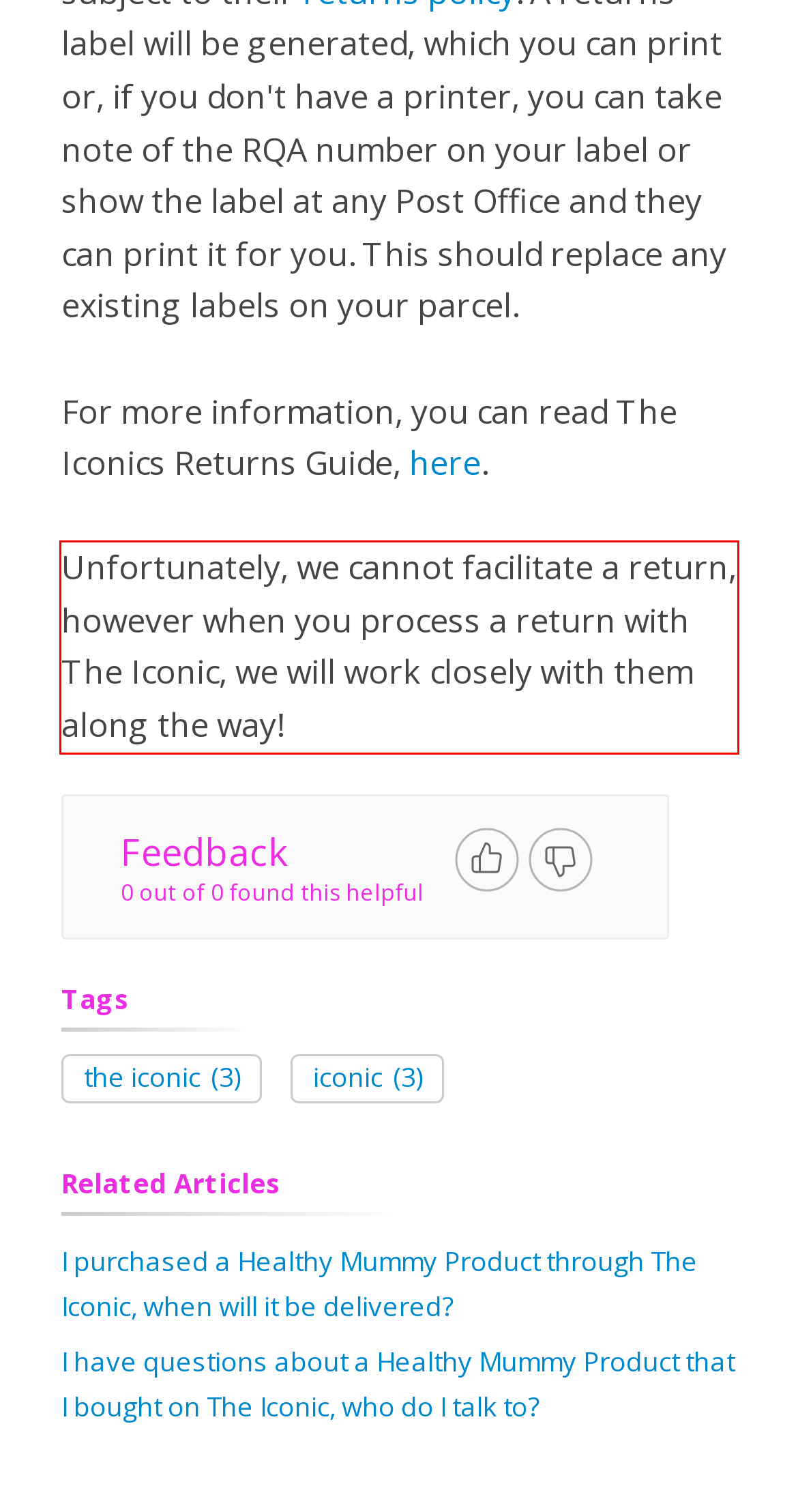Using the provided screenshot of a webpage, recognize the text inside the red rectangle bounding box by performing OCR.

Unfortunately, we cannot facilitate a return, however when you process a return with The Iconic, we will work closely with them along the way!